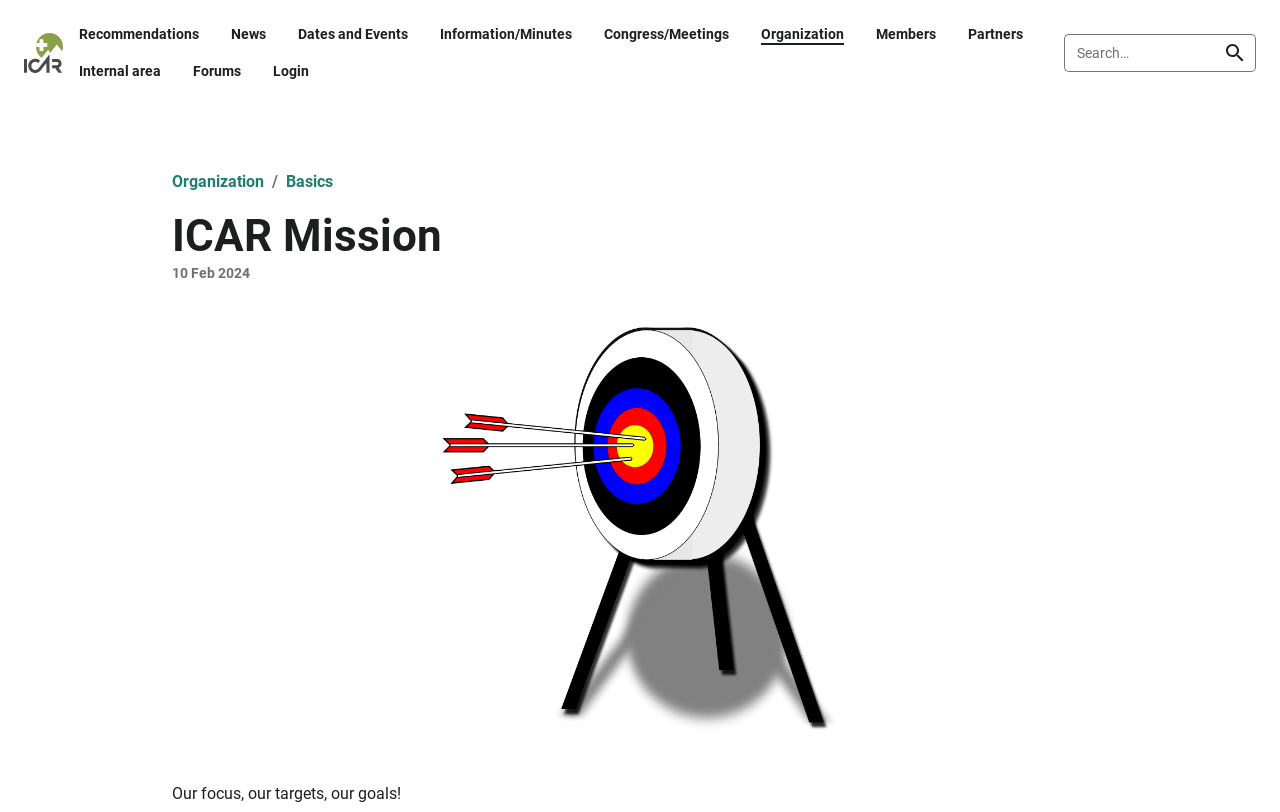What is the purpose of the textbox?
Provide a comprehensive and detailed answer to the question.

The textbox is used for searching, as indicated by its placeholder text 'Search query'. It is located at the top right corner of the webpage, with a bounding box of [0.831, 0.042, 0.95, 0.089].